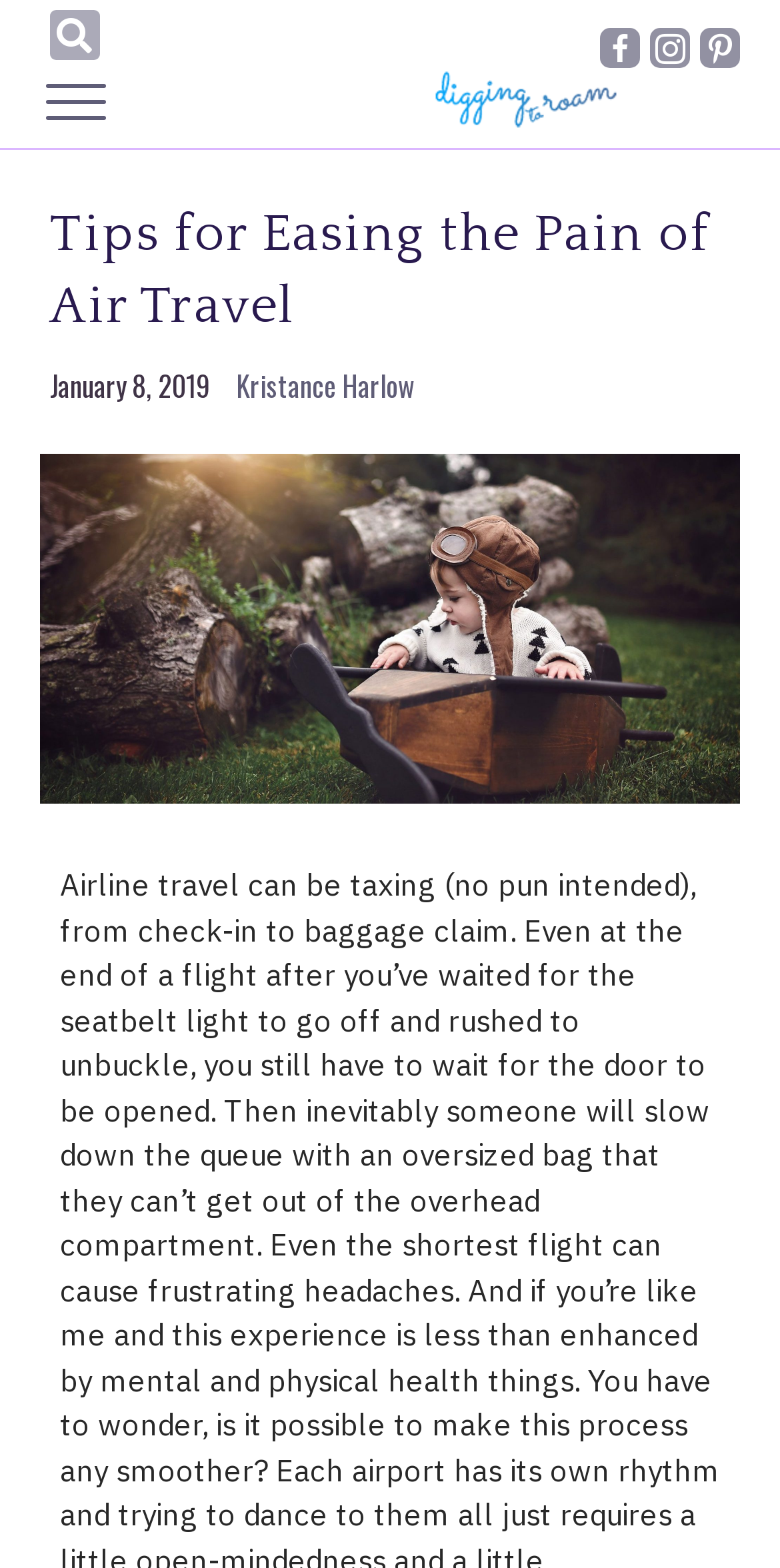What is the author of the article?
Use the image to give a comprehensive and detailed response to the question.

The author of the article can be found in the heading element that contains the text 'January 8, 2019 Kristance Harlow'.